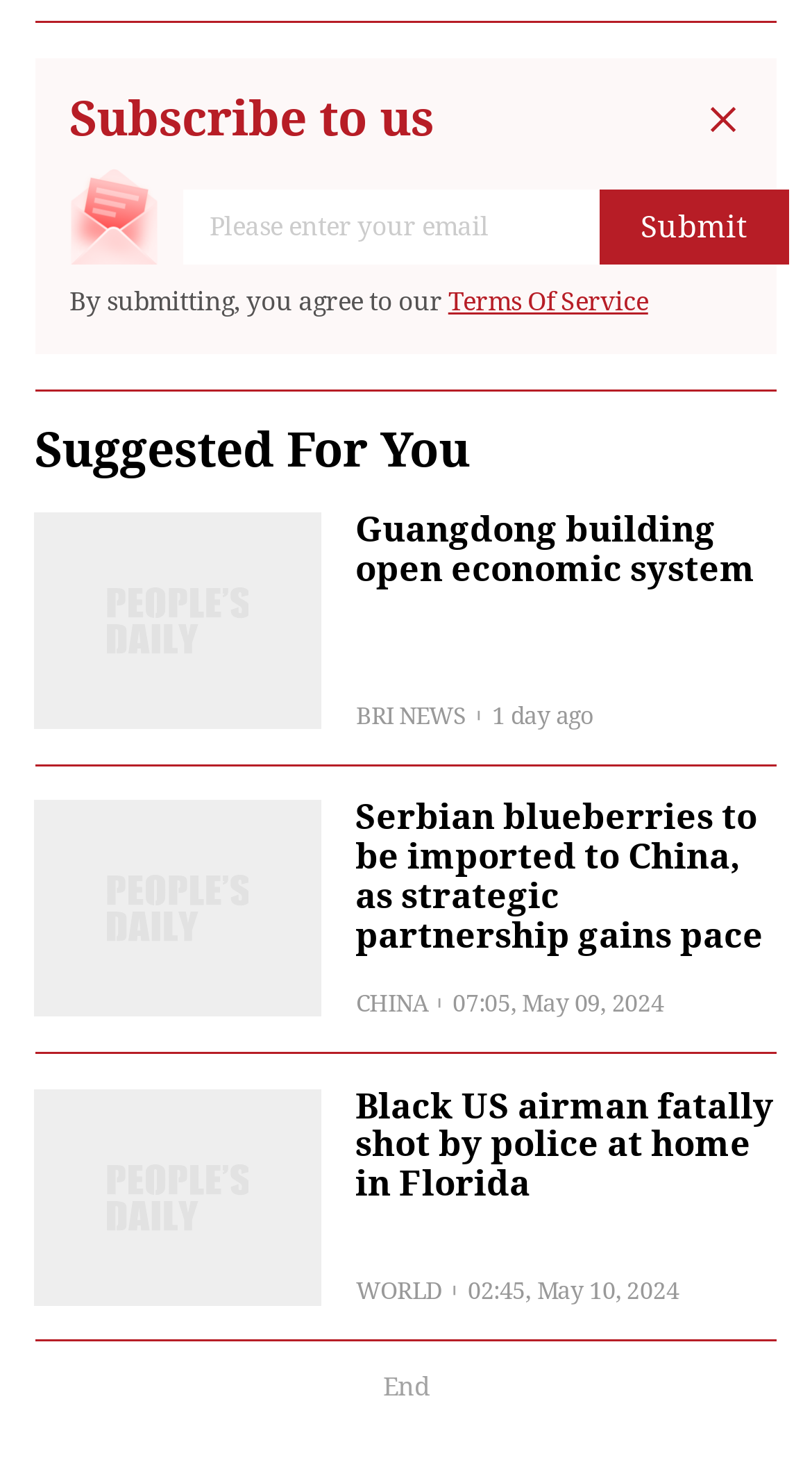What is the label at the bottom of the webpage?
Based on the screenshot, give a detailed explanation to answer the question.

The label 'End' is located at the bottom of the webpage, indicating the end of the suggested news articles or content.